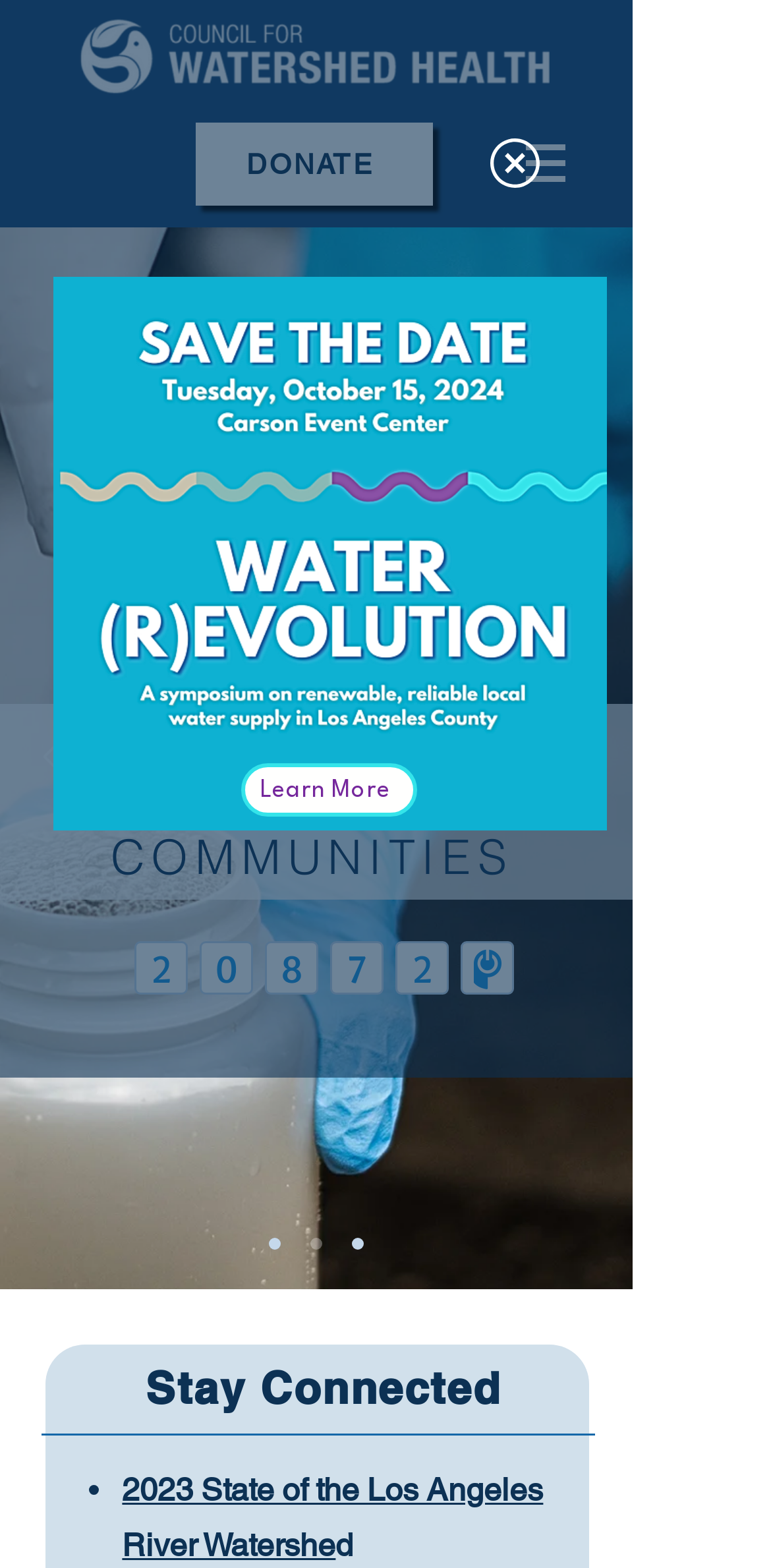Specify the bounding box coordinates of the area that needs to be clicked to achieve the following instruction: "Donate to the Council for Watershed Health".

[0.254, 0.078, 0.562, 0.131]